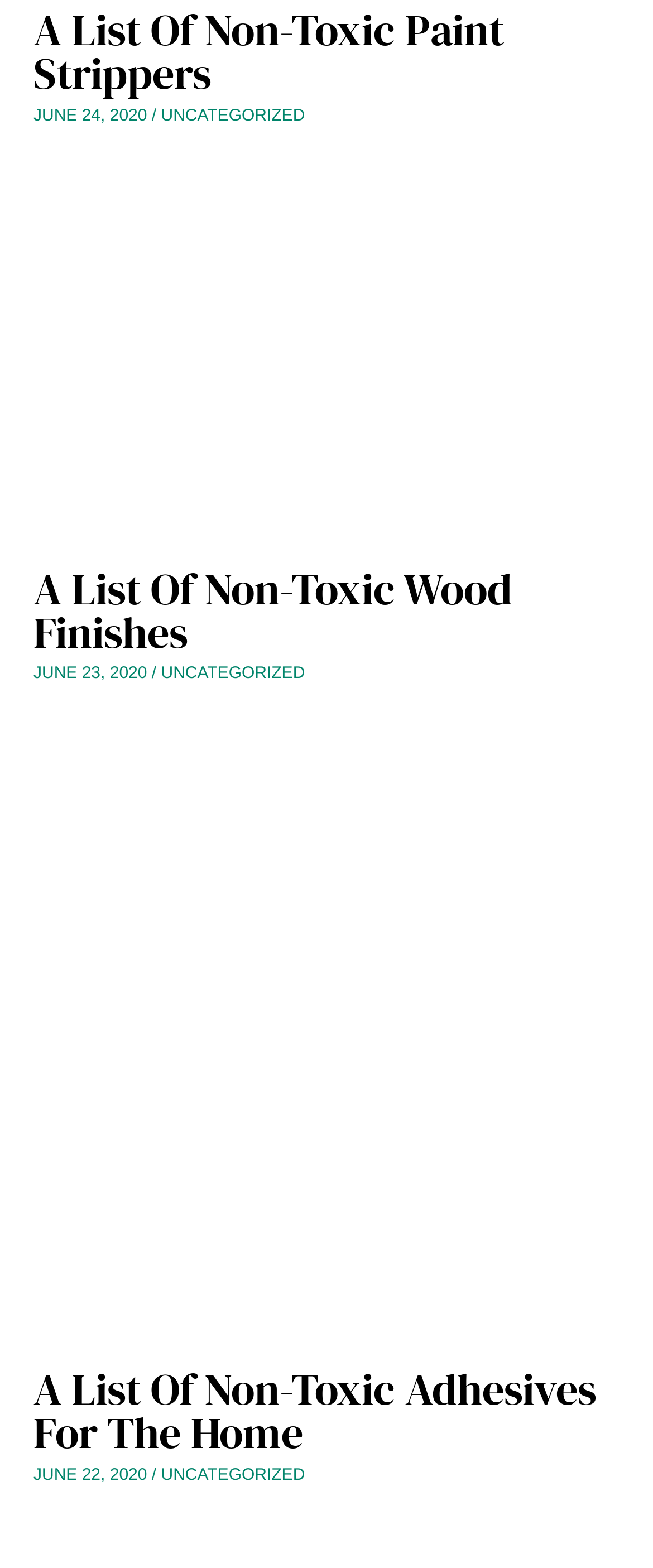Please identify the bounding box coordinates for the region that you need to click to follow this instruction: "View UNCATEGORIZED".

[0.247, 0.068, 0.467, 0.08]